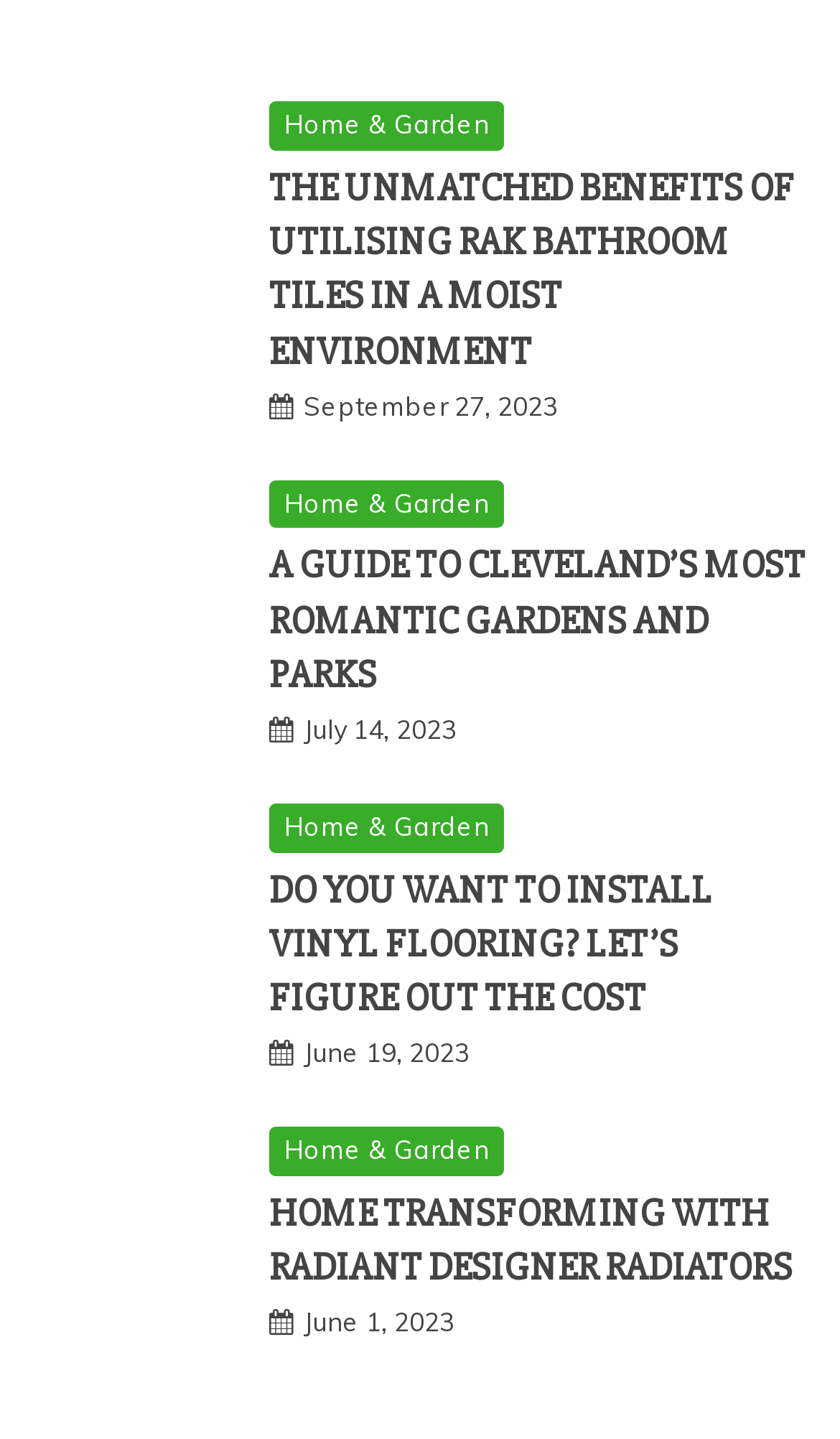Highlight the bounding box coordinates of the element you need to click to perform the following instruction: "Go to the Home & Garden section."

[0.321, 0.071, 0.6, 0.105]